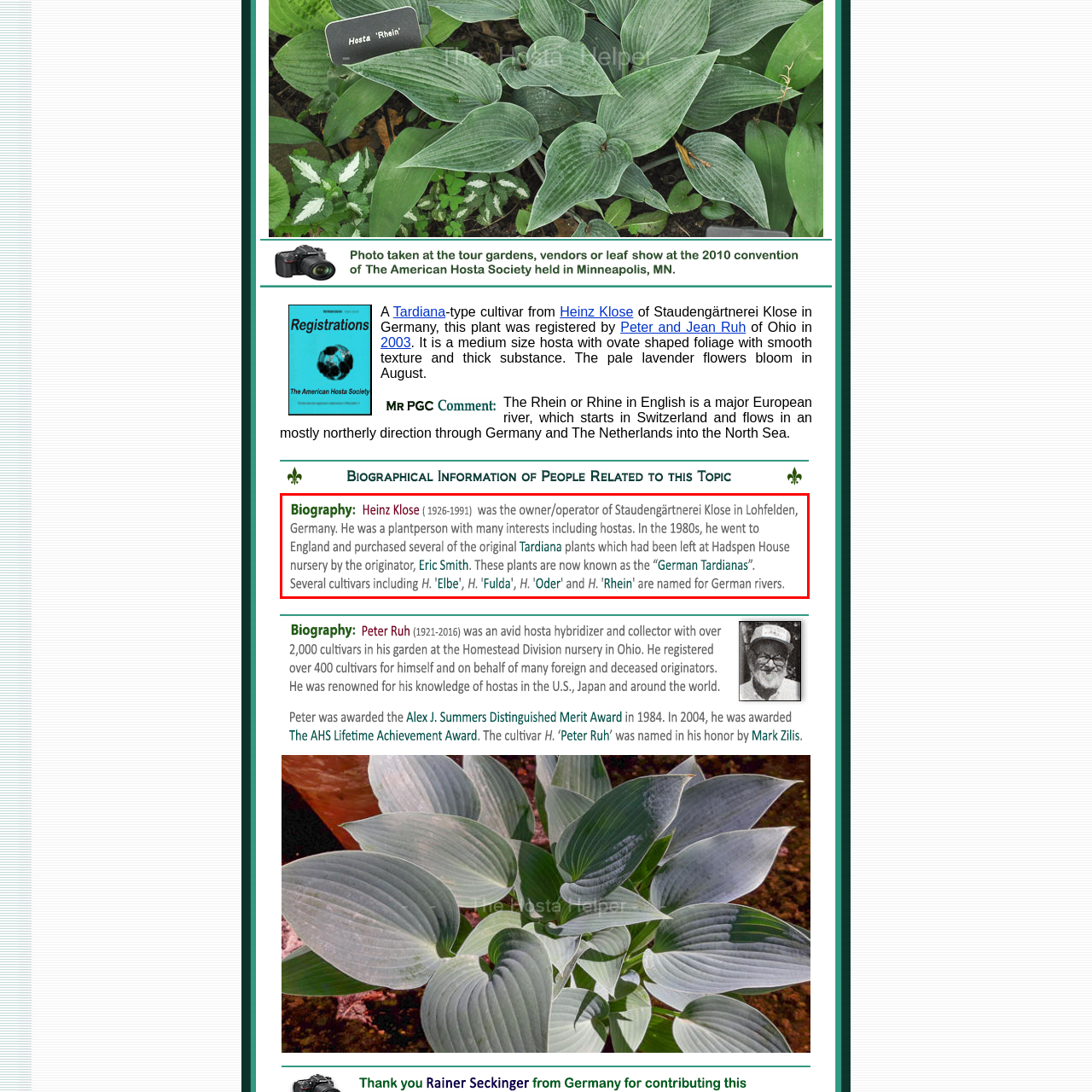Pay attention to the image highlighted by the red border, What is the shape of the hosta's foliage? Please give a one-word or short phrase answer.

Ovate